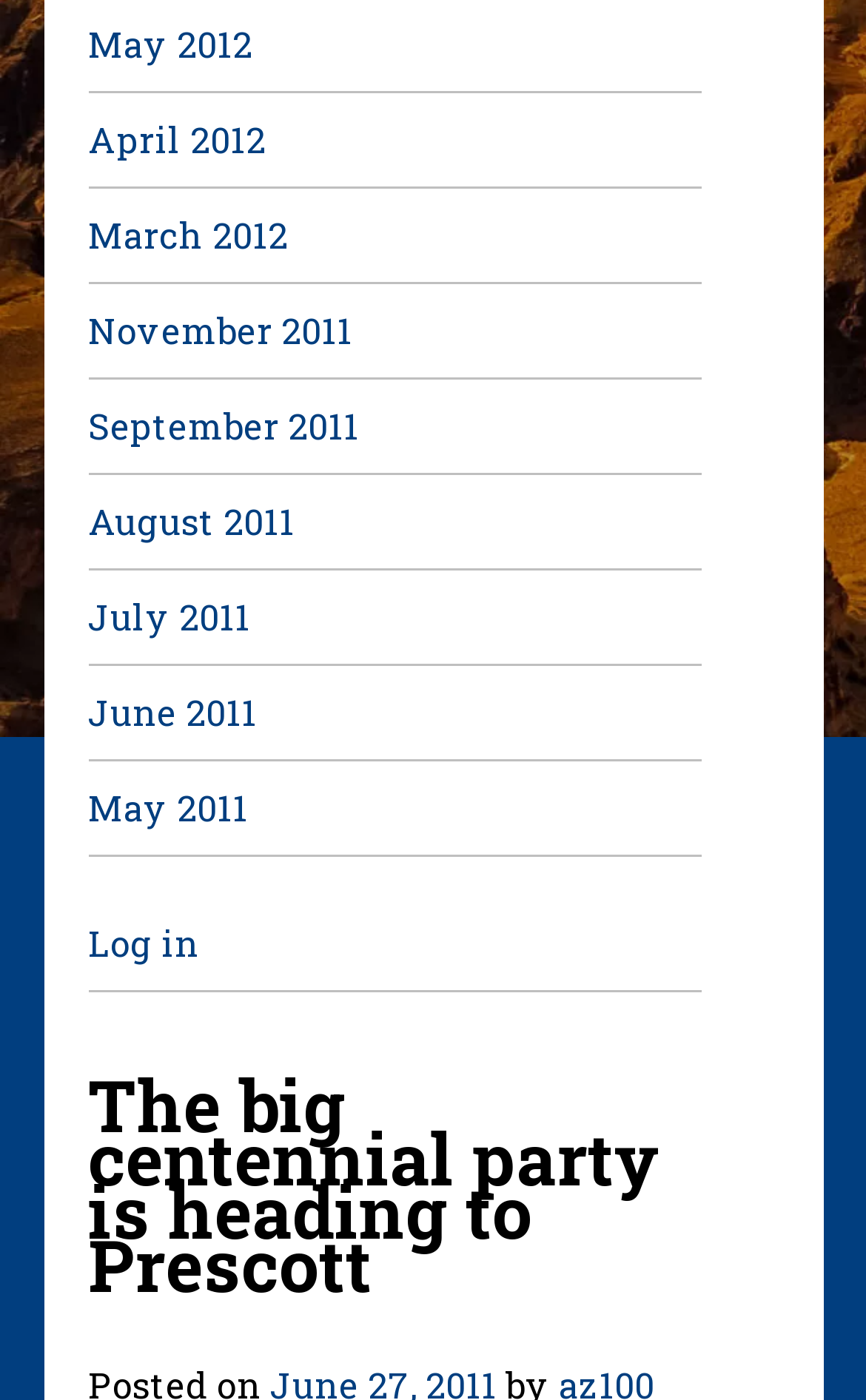Please find the bounding box coordinates in the format (top-left x, top-left y, bottom-right x, bottom-right y) for the given element description. Ensure the coordinates are floating point numbers between 0 and 1. Description: Home

None